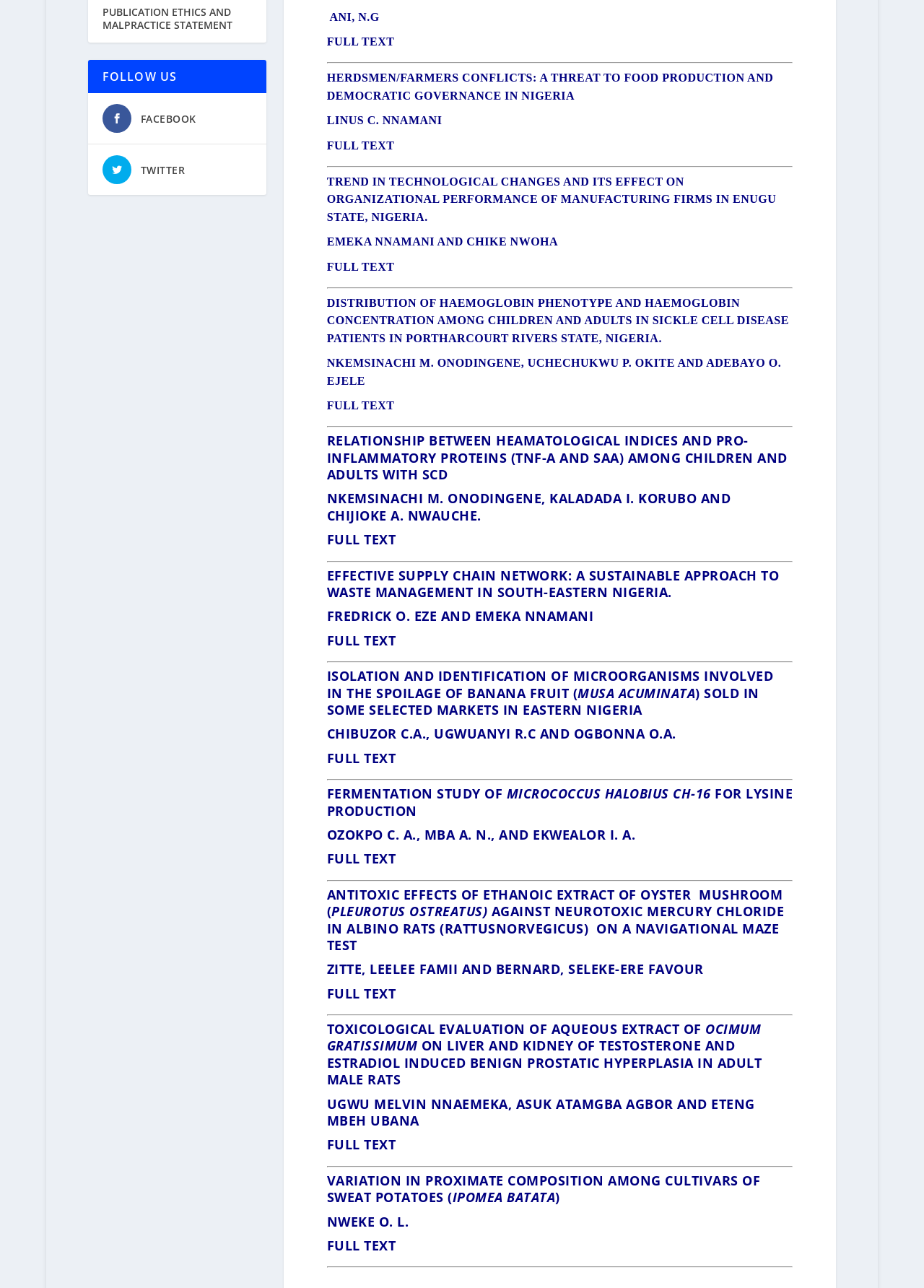Locate the UI element described as follows: "PUBLICATION ETHICS AND MALPRACTICE STATEMENT". Return the bounding box coordinates as four float numbers between 0 and 1 in the order [left, top, right, bottom].

[0.111, 0.004, 0.251, 0.024]